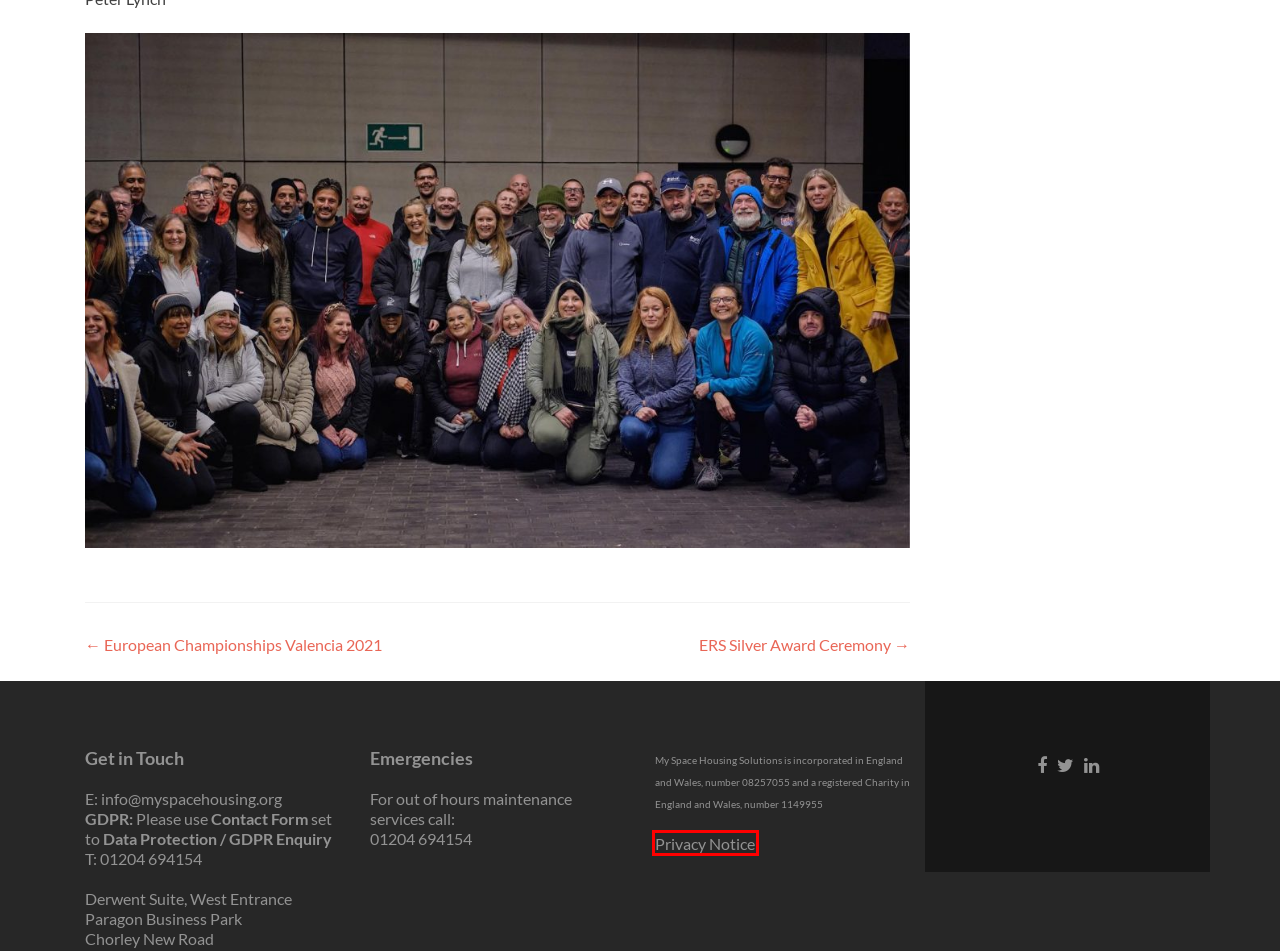Given a screenshot of a webpage with a red rectangle bounding box around a UI element, select the best matching webpage description for the new webpage that appears after clicking the highlighted element. The candidate descriptions are:
A. News – My Space Housing
B. Residents – My Space Housing
C. Partners – My Space Housing
D. Referrals – My Space Housing
E. European Championships Valencia 2021 – My Space Housing
F. Privacy Notice – My Space Housing
G. About Us – My Space Housing
H. Service Temporarily Unavailable | Virgin Money UK

F